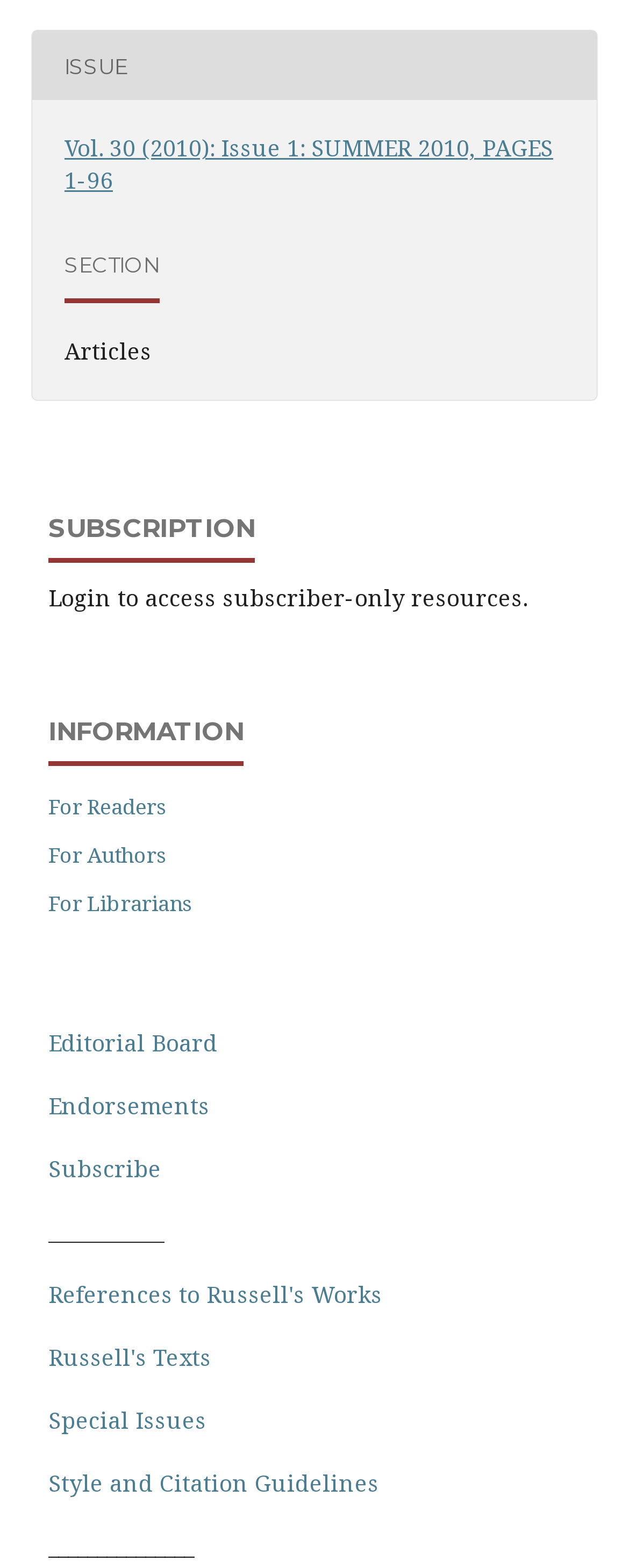Please determine the bounding box coordinates of the element to click on in order to accomplish the following task: "Access subscriber-only resources". Ensure the coordinates are four float numbers ranging from 0 to 1, i.e., [left, top, right, bottom].

[0.077, 0.371, 0.838, 0.391]